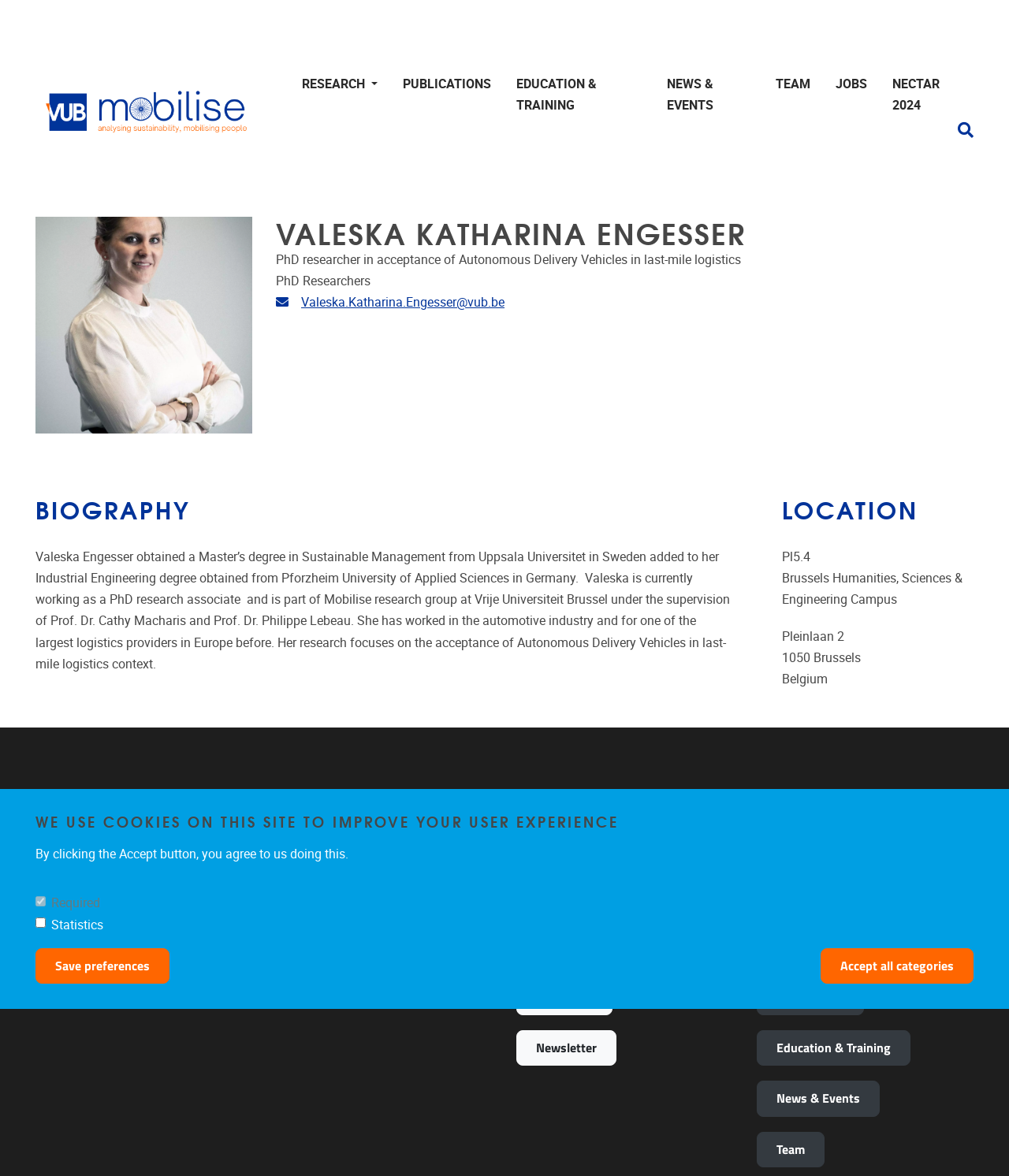Please identify the bounding box coordinates of the element that needs to be clicked to execute the following command: "Go to the NEWS & EVENTS page". Provide the bounding box using four float numbers between 0 and 1, formatted as [left, top, right, bottom].

[0.648, 0.062, 0.756, 0.099]